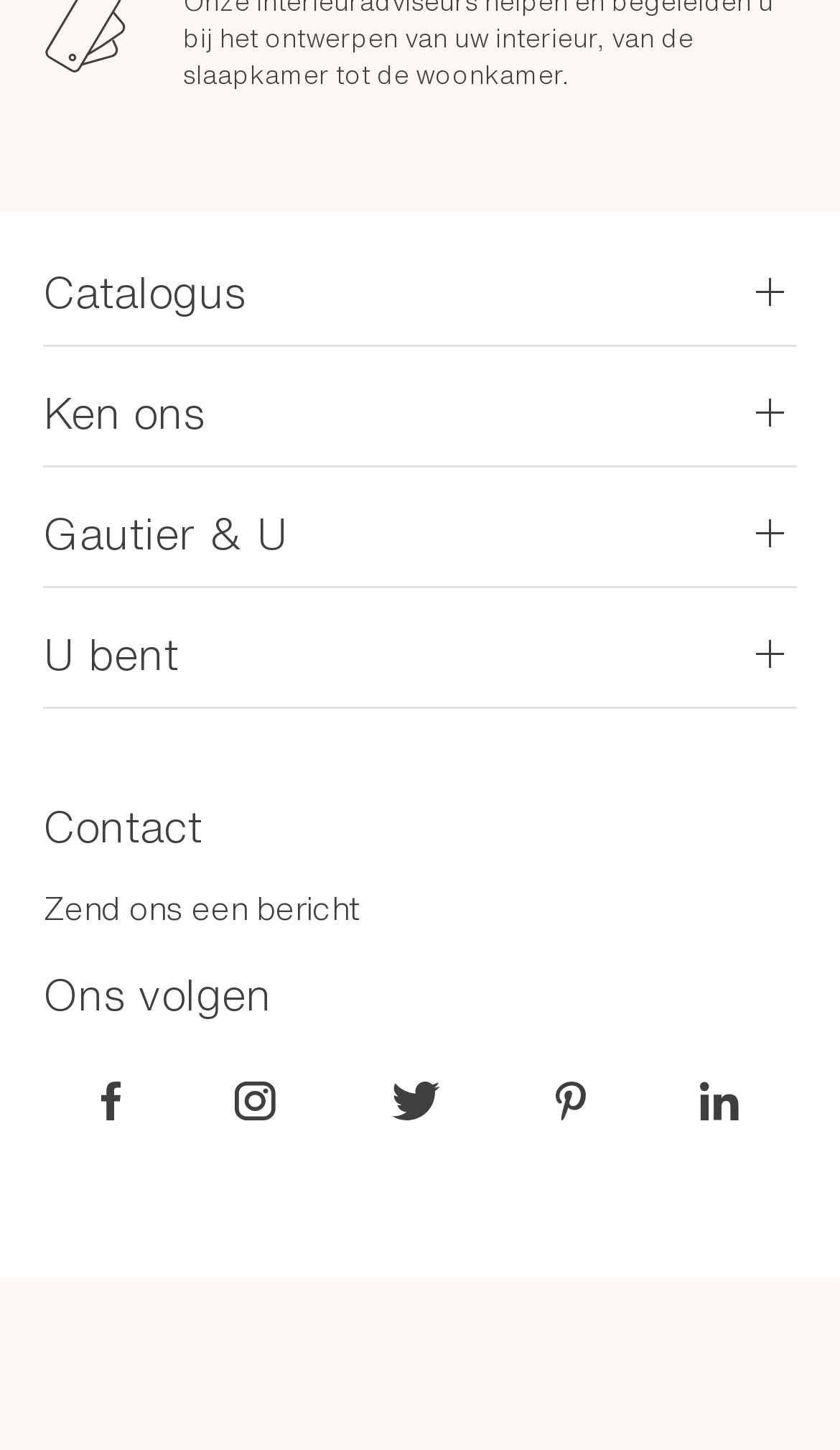Identify the bounding box coordinates of the section to be clicked to complete the task described by the following instruction: "Visit the store". The coordinates should be four float numbers between 0 and 1, formatted as [left, top, right, bottom].

[0.051, 0.41, 0.403, 0.433]